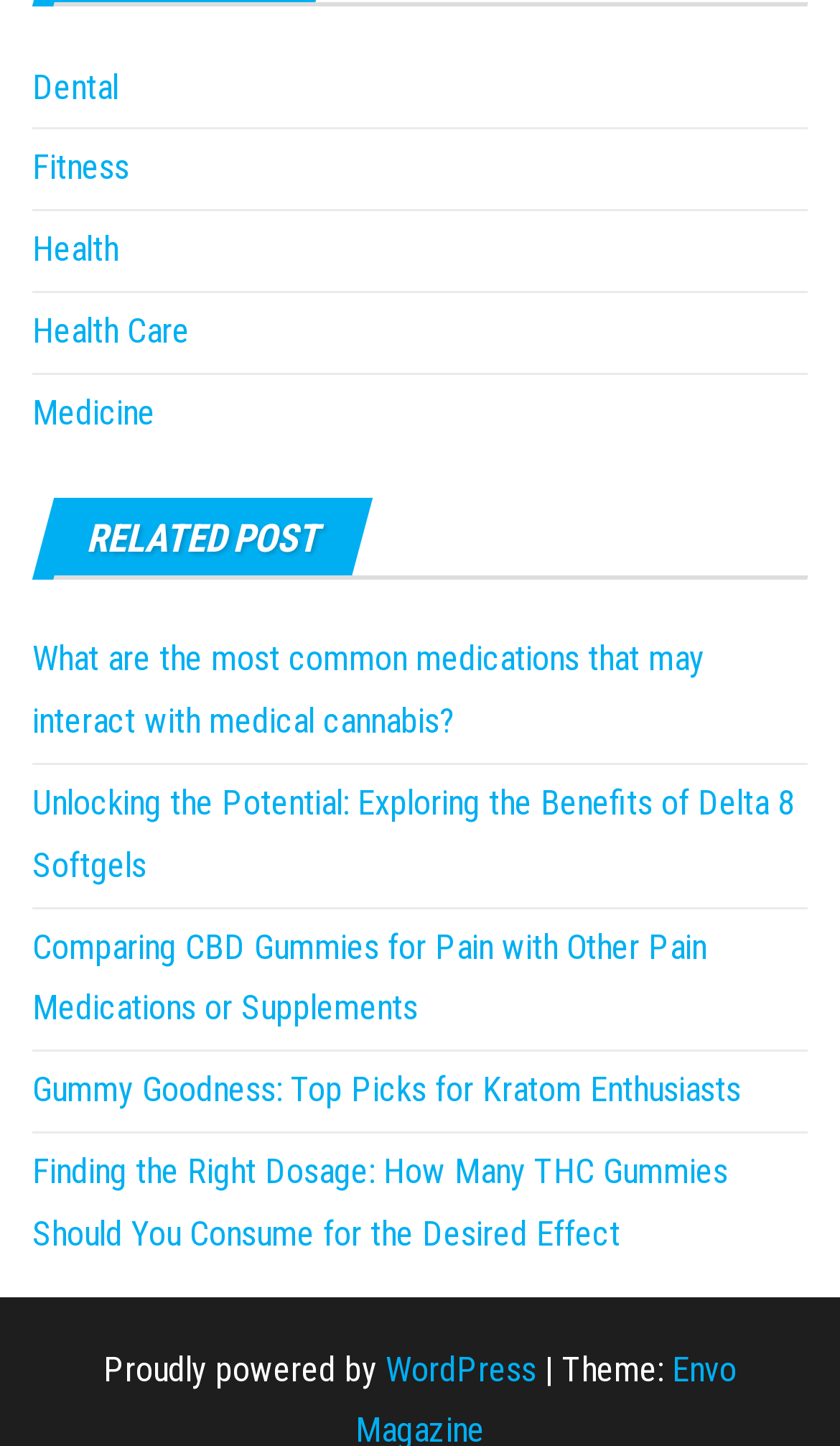Specify the bounding box coordinates of the area to click in order to execute this command: 'Search for a specific topic'. The coordinates should consist of four float numbers ranging from 0 to 1, and should be formatted as [left, top, right, bottom].

None